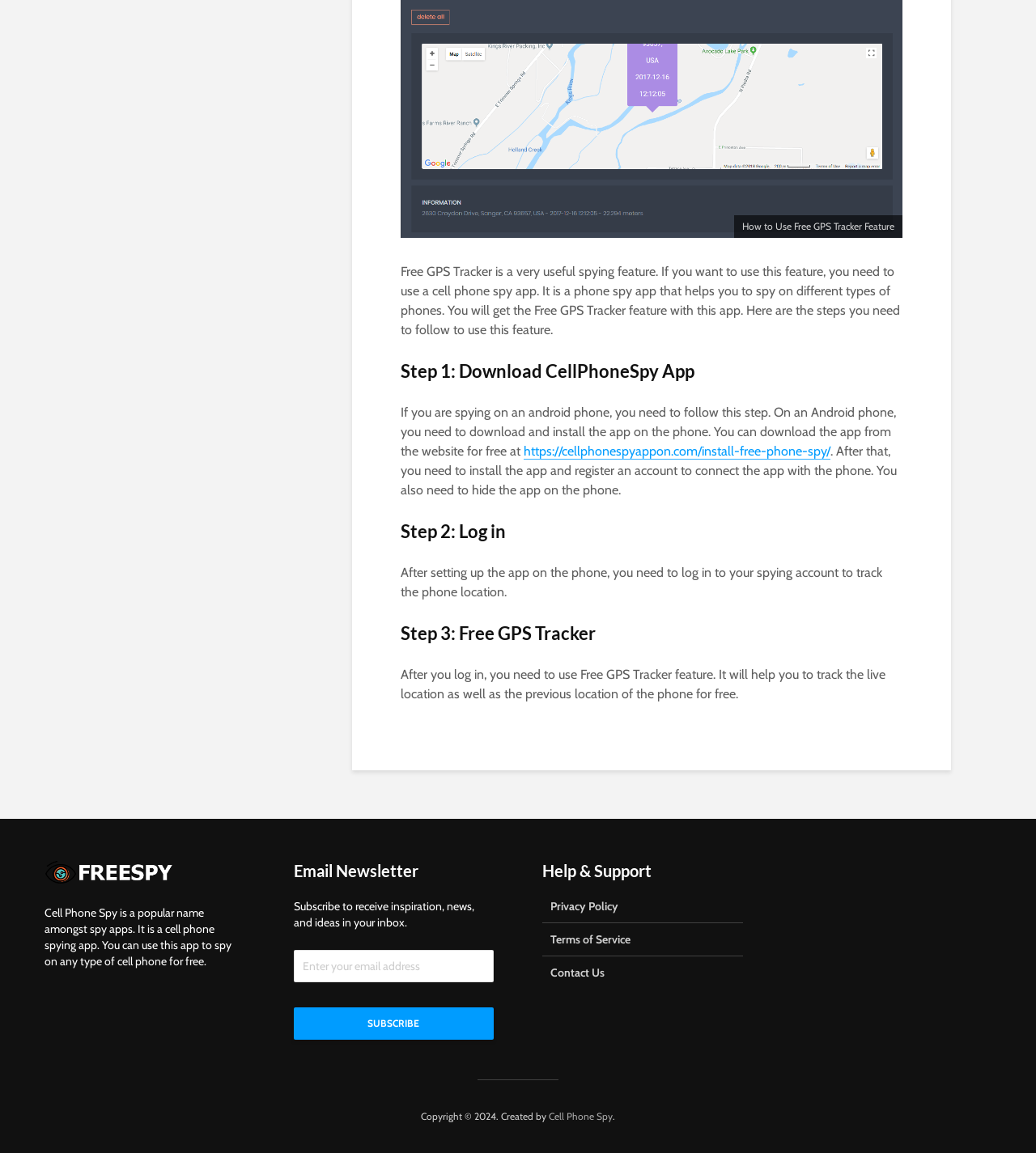Answer the question in a single word or phrase:
How many steps are required to use the Free GPS Tracker feature?

3